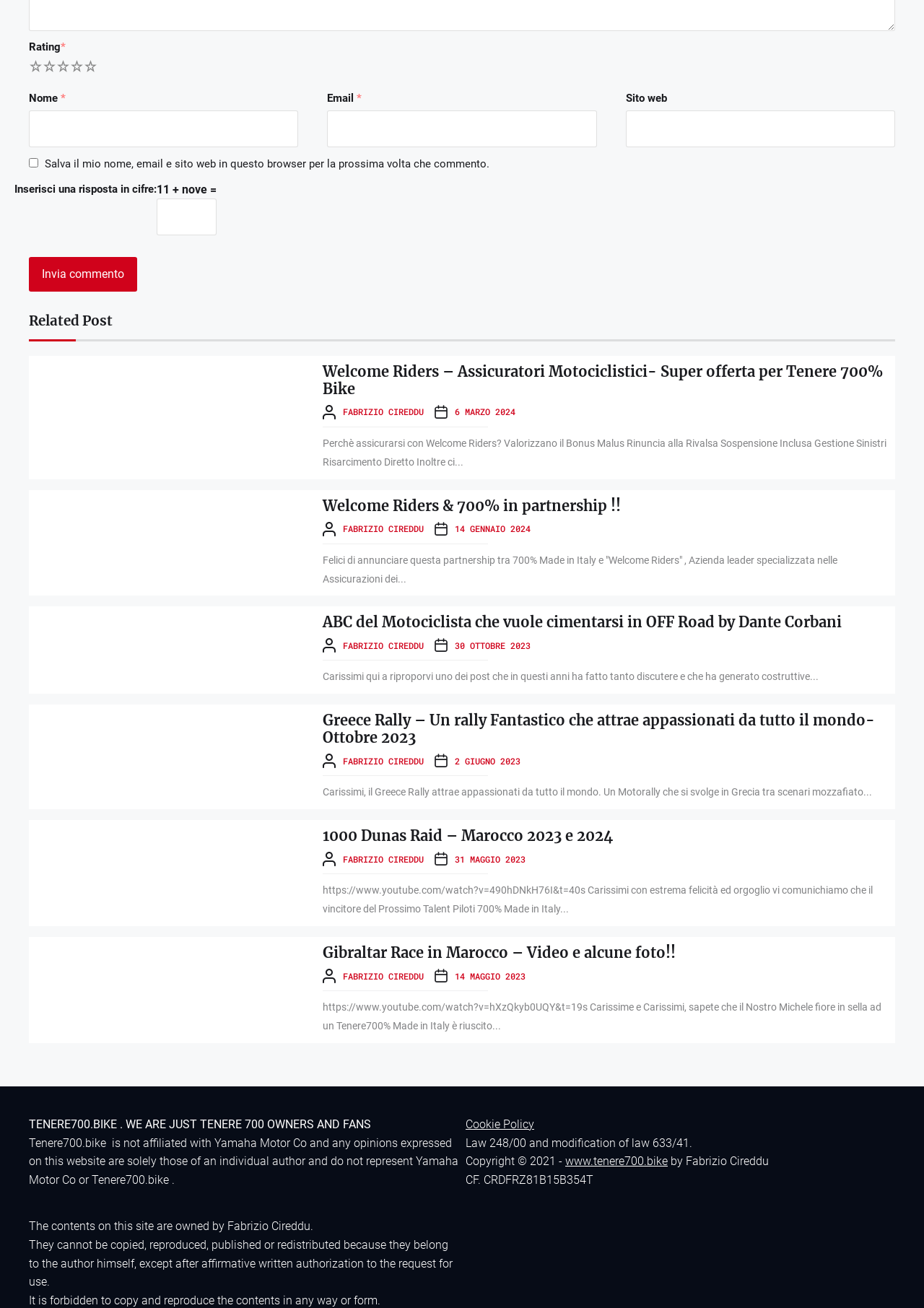Show the bounding box coordinates for the element that needs to be clicked to execute the following instruction: "Click the 'Invia commento' button". Provide the coordinates in the form of four float numbers between 0 and 1, i.e., [left, top, right, bottom].

[0.031, 0.197, 0.148, 0.223]